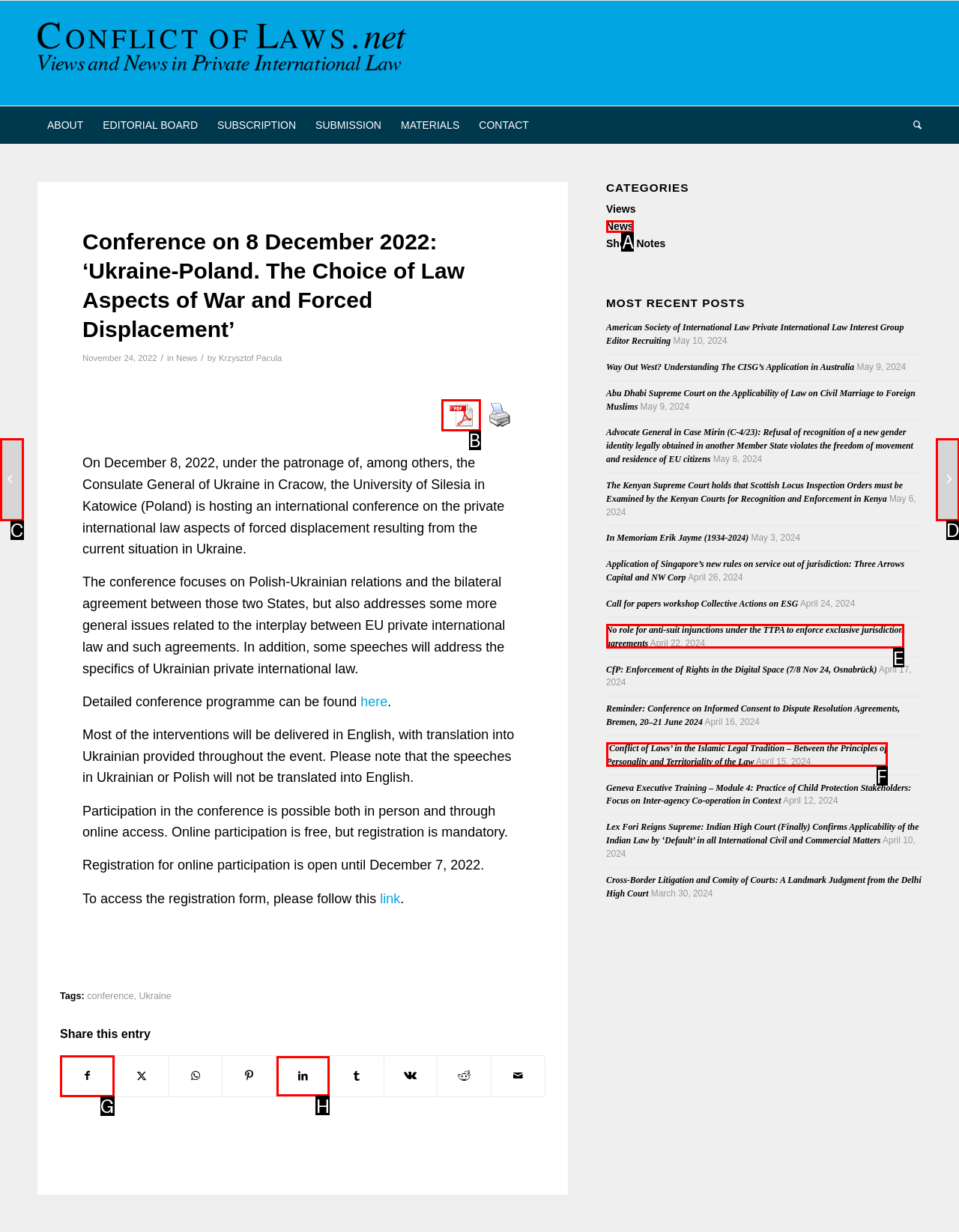Point out the specific HTML element to click to complete this task: Share this entry on Facebook Reply with the letter of the chosen option.

G